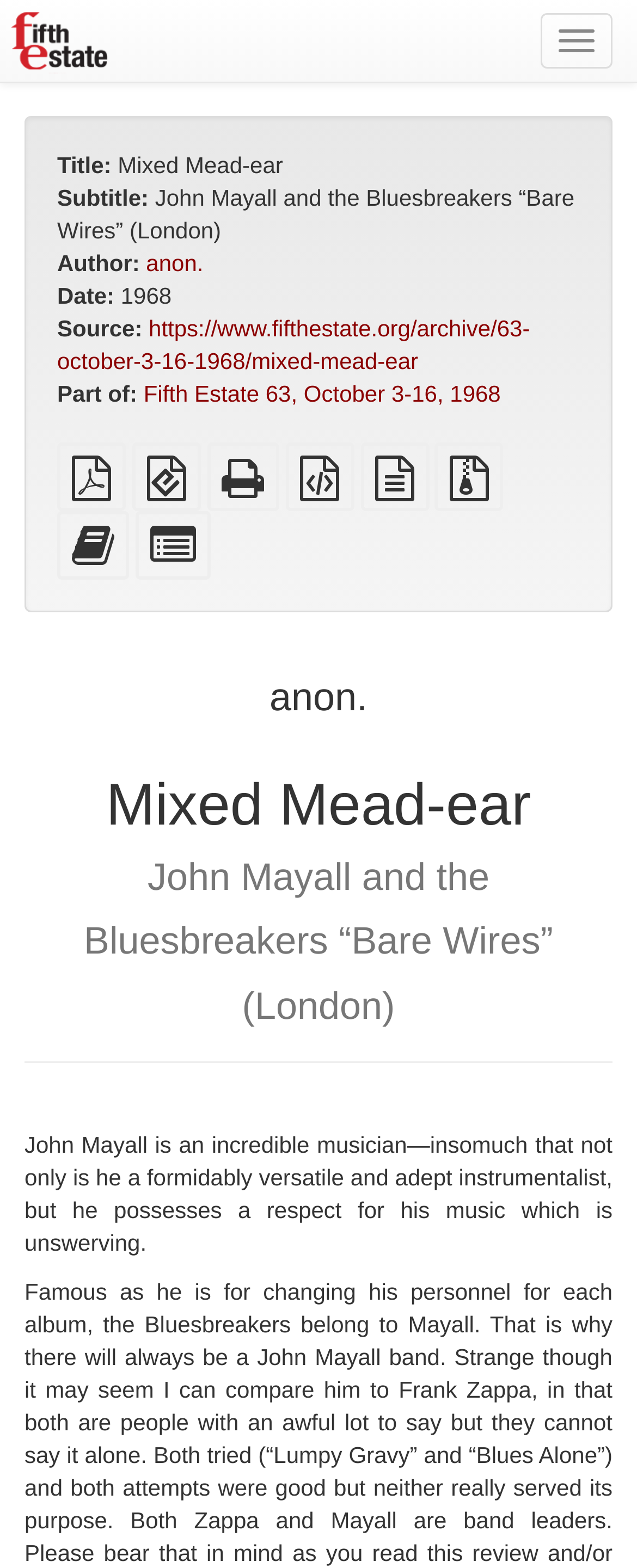Please locate the bounding box coordinates of the element that should be clicked to complete the given instruction: "Toggle navigation".

[0.849, 0.008, 0.962, 0.044]